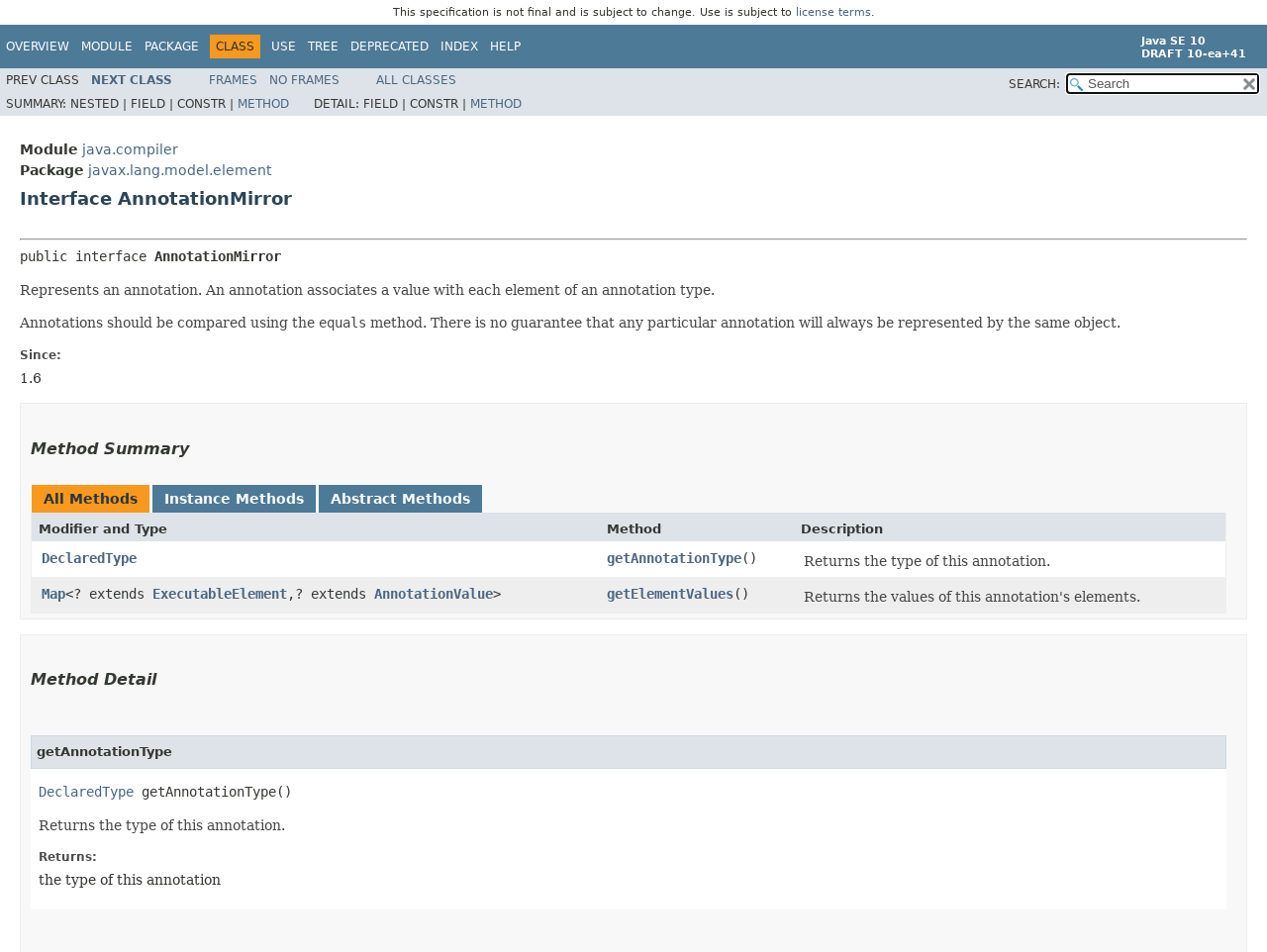Please identify the bounding box coordinates for the region that you need to click to follow this instruction: "View the method summary".

[0.024, 0.46, 0.968, 0.484]